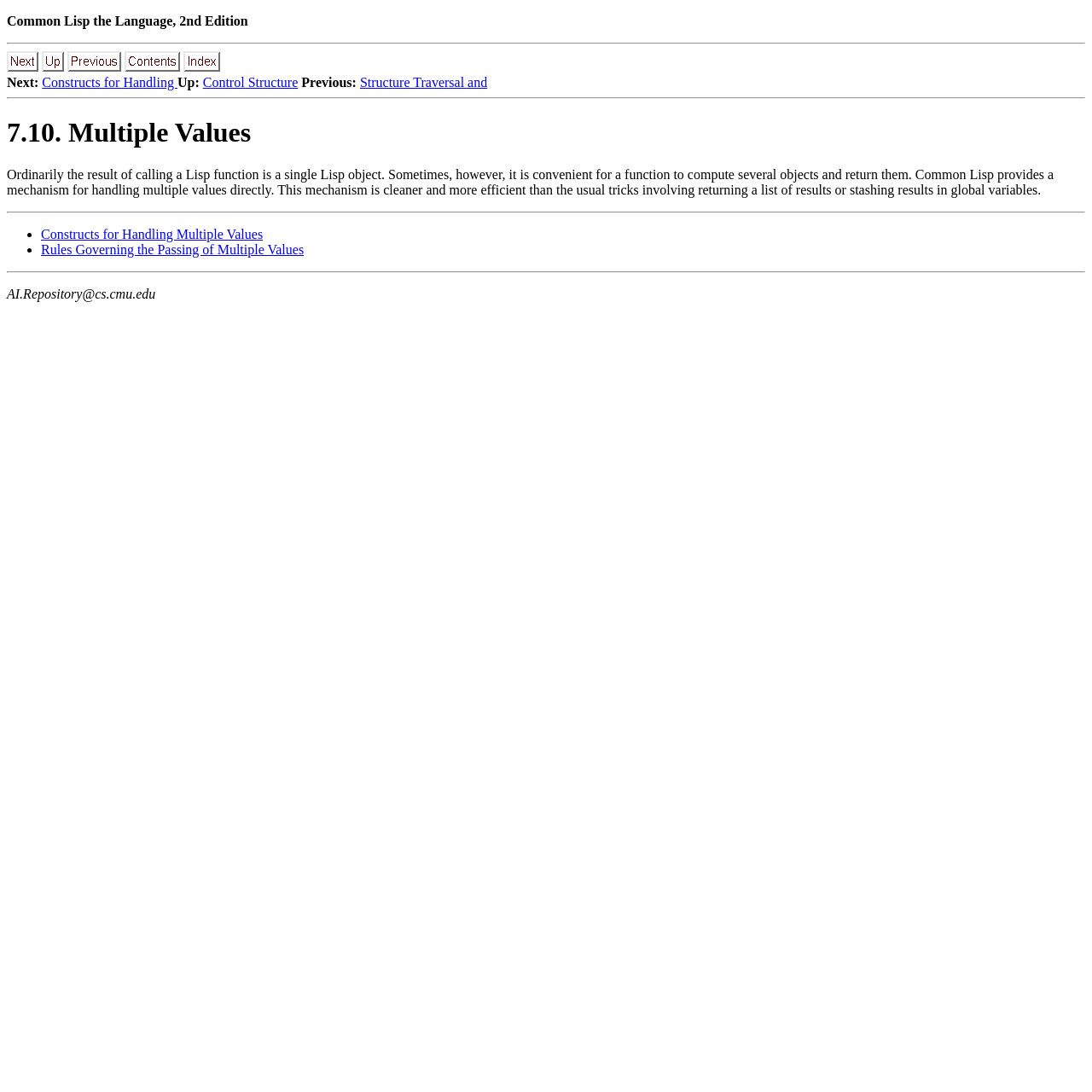Utilize the details in the image to give a detailed response to the question: What is the purpose of the mechanism provided by Common Lisp?

I found the purpose of the mechanism by reading the paragraph of text that starts with 'Ordinarily, the result of calling a Lisp function is a single Lisp object.' and ends with '...stashing results in global variables.' The paragraph explains that the mechanism is for handling multiple values.